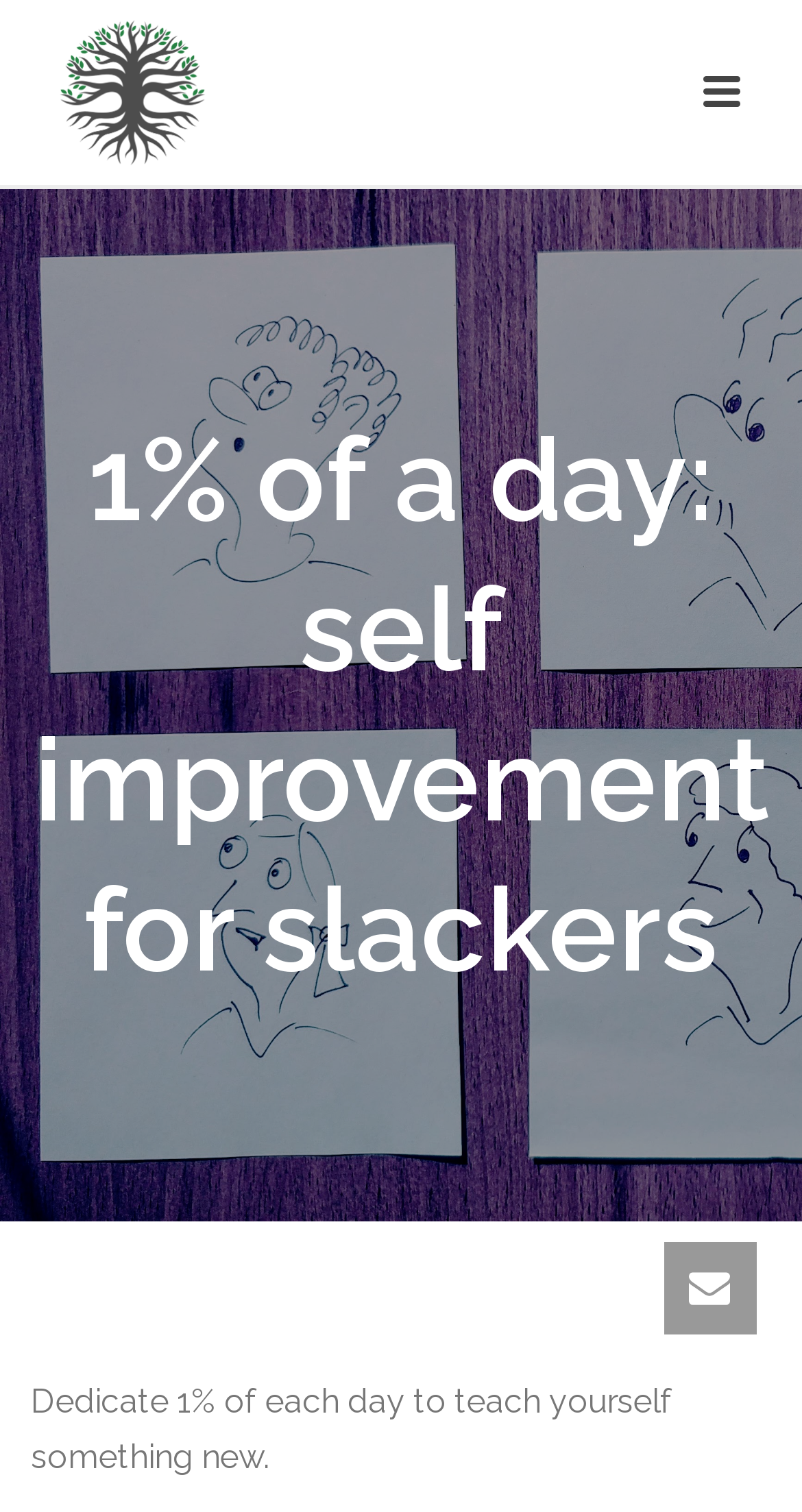What is the purpose of the webpage?
Provide a thorough and detailed answer to the question.

The webpage has a heading '1% of a day: self improvement for slackers' and a StaticText element that suggests dedicating 1% of each day to teach oneself something new. This indicates that the purpose of the webpage is related to self-improvement.